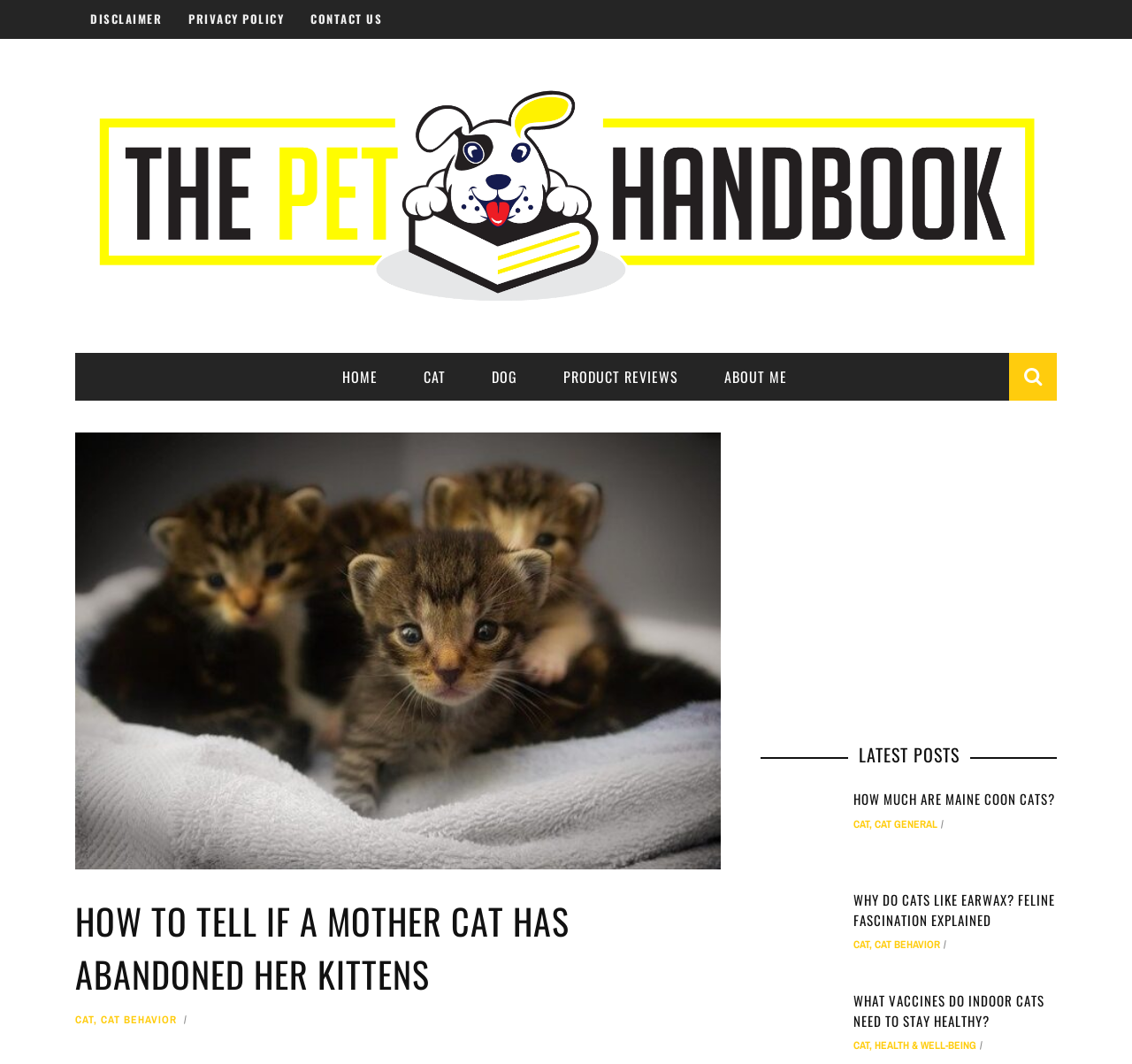Locate the bounding box coordinates of the element I should click to achieve the following instruction: "Read the article 'How Much Are Maine Coon Cats?'".

[0.672, 0.742, 0.742, 0.816]